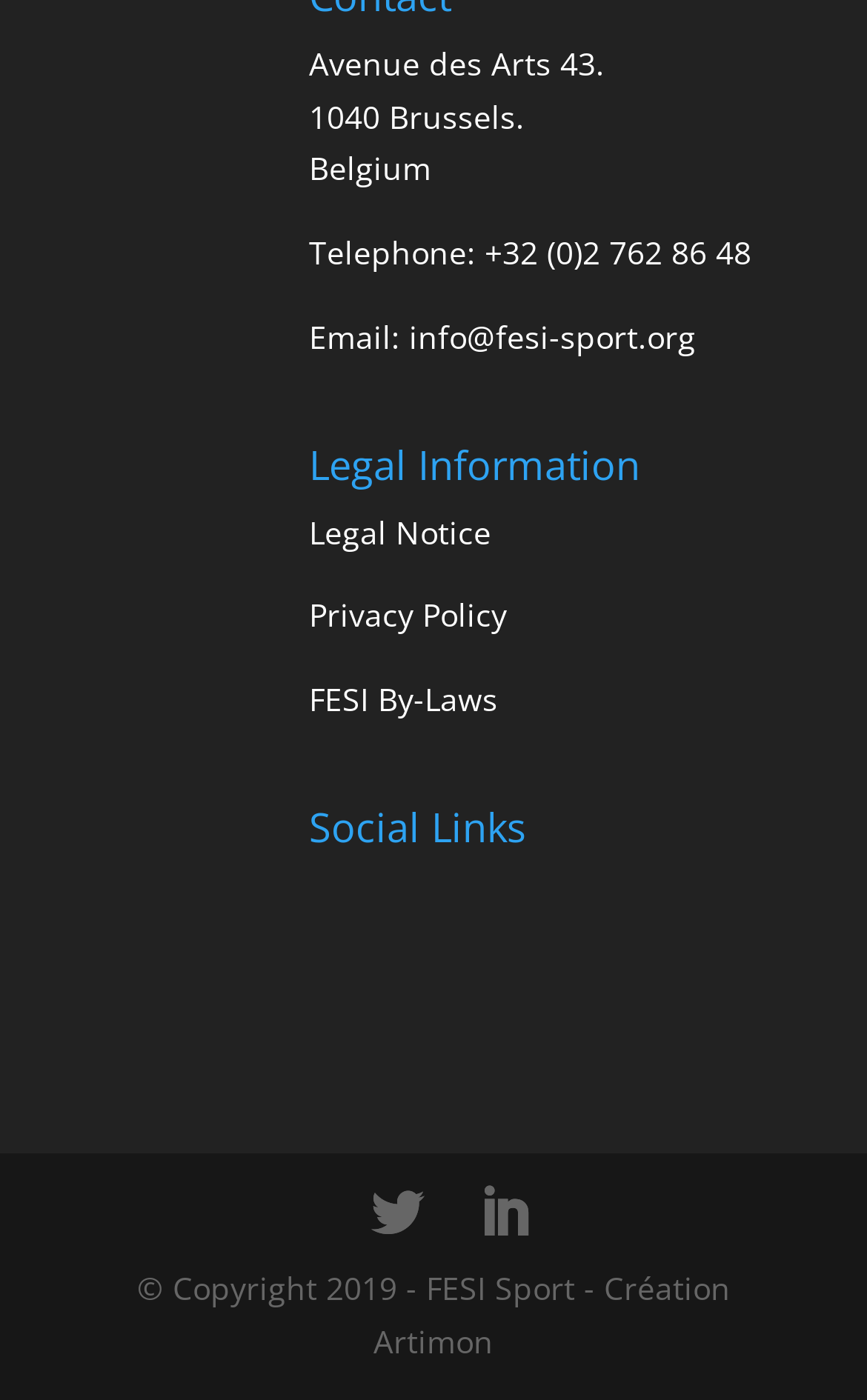Provide the bounding box for the UI element matching this description: "Legal Notice".

[0.356, 0.365, 0.567, 0.395]